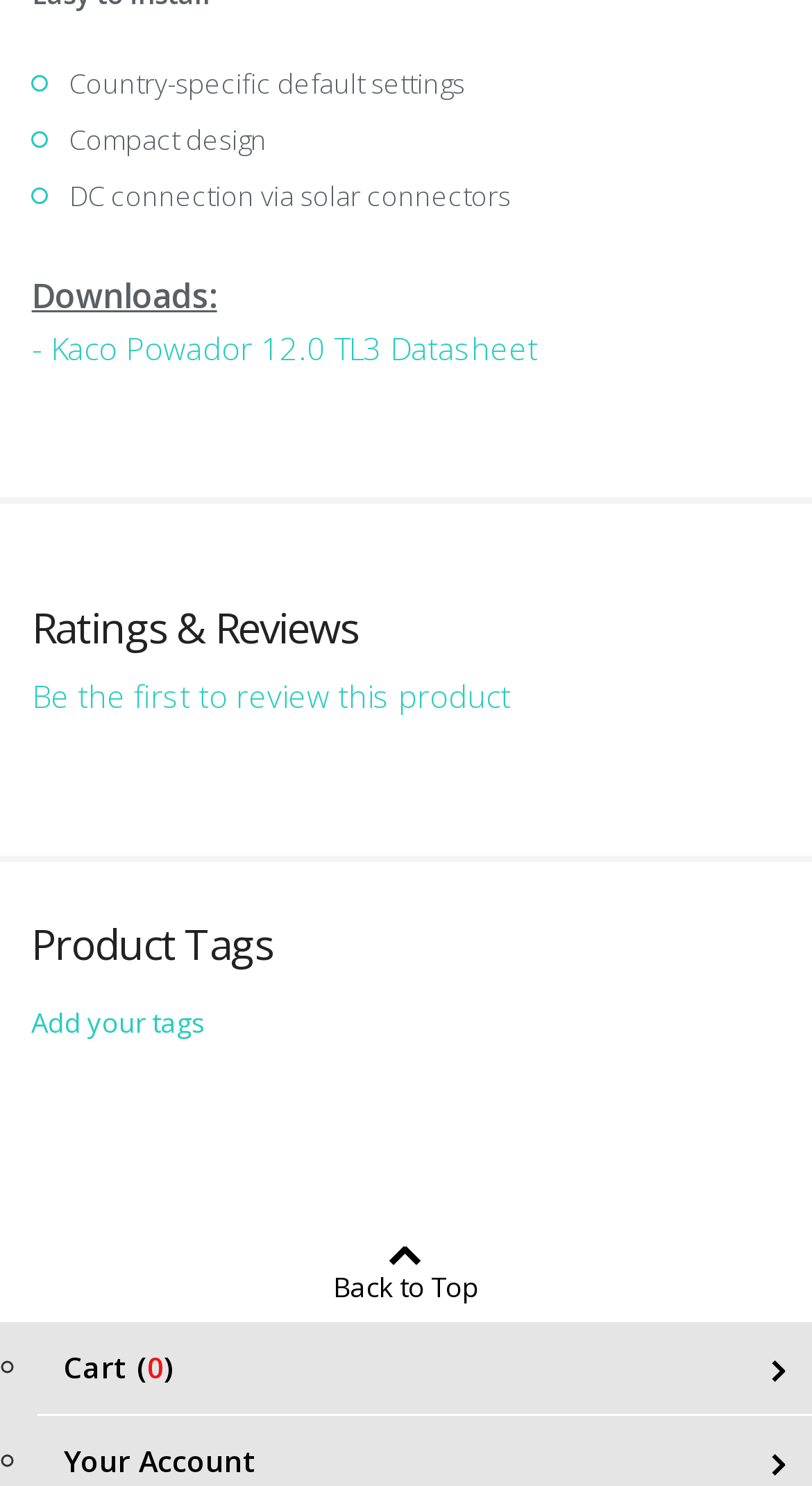What is the product's default setting?
Relying on the image, give a concise answer in one word or a brief phrase.

Country-specific